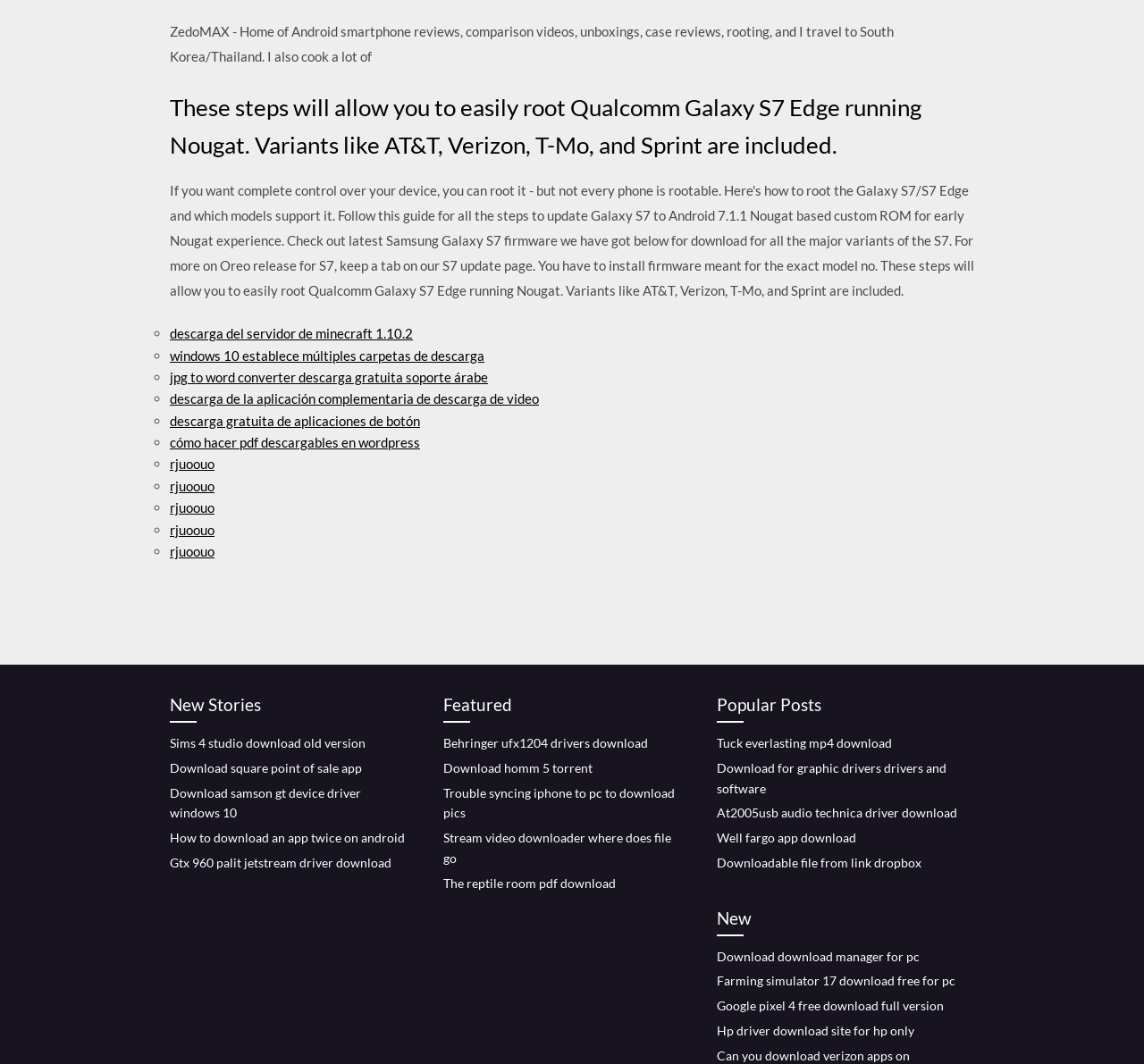Respond with a single word or phrase to the following question: What is the main topic of the webpage?

Android smartphone reviews